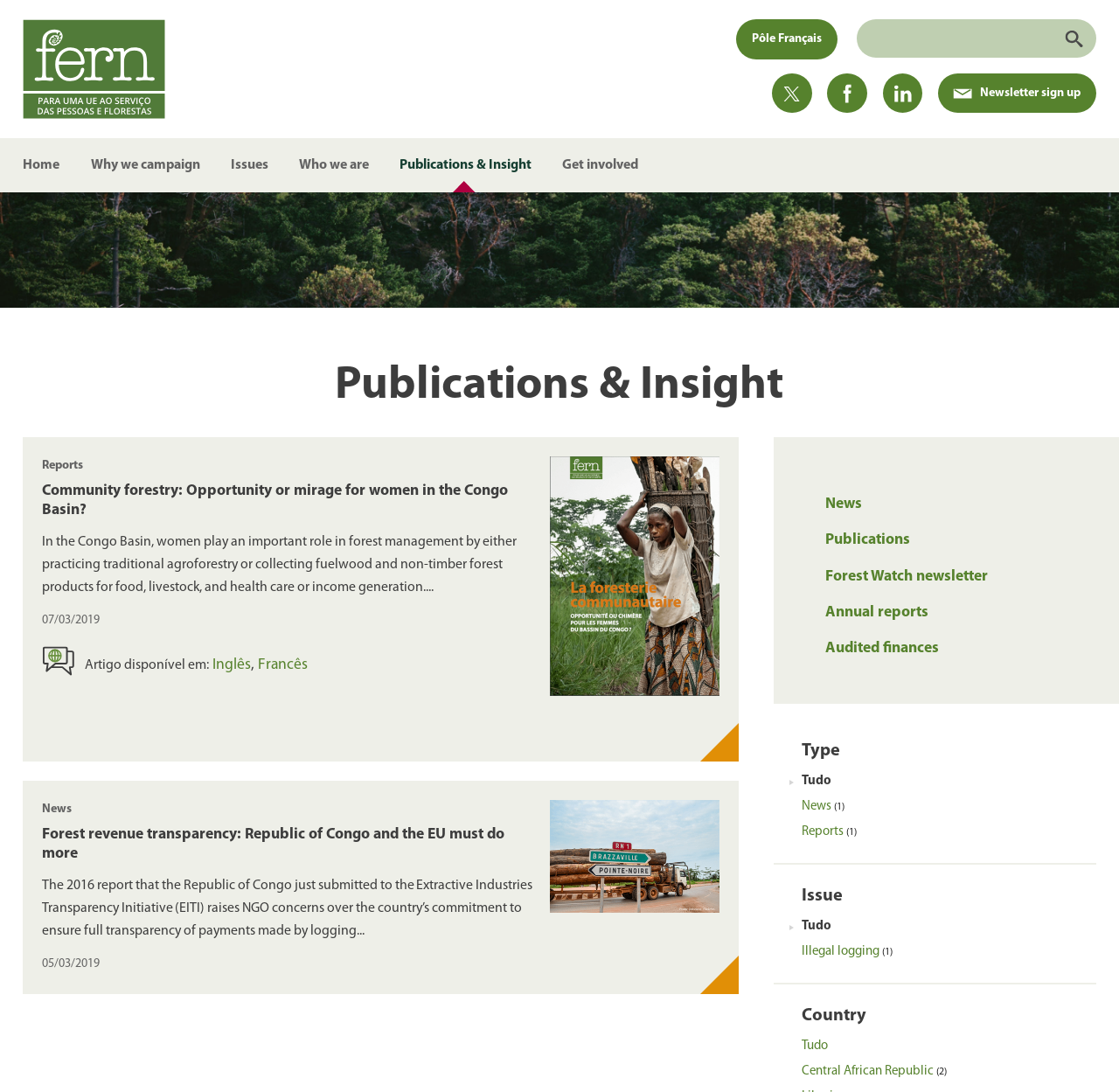Give an in-depth explanation of the webpage layout and content.

The webpage is about publications and insights related to the Republic of Congo, with a focus on environmental issues. At the top, there is a link to the organization's homepage, "Fern - Por uma UE em favor dos povos e das florestas", and a search bar with a button to search for specific keywords. 

Below the search bar, there are social media links to Twitter, Facebook, LinkedIn, and a newsletter sign-up link. On the left side, there is a navigation menu with links to different sections of the website, including "Home", "Why we campaign", "Issues", "Who we are", "Publications & Insight", and "Get involved".

The main content of the page is divided into two sections. The first section has a heading "Publications & Insight" and features two publications. The first publication is a report titled "Community forestry: Opportunity or mirage for women in the Congo Basin?" with a brief summary and a date of 07/03/2019. There is also an image associated with this publication. The second publication is a news article titled "Forest revenue transparency: Republic of Congo and the EU must do more" with a brief summary and a date of 05/03/2019. This article also has an associated image.

On the right side of the page, there are links to different types of publications, including "News", "Publications", "Forest Watch newsletter", "Annual reports", and "Audited finances". Below these links, there are filters to narrow down the publications by type, issue, and country. The filters show that there is one news article, one report, and two publications related to the Central African Republic.